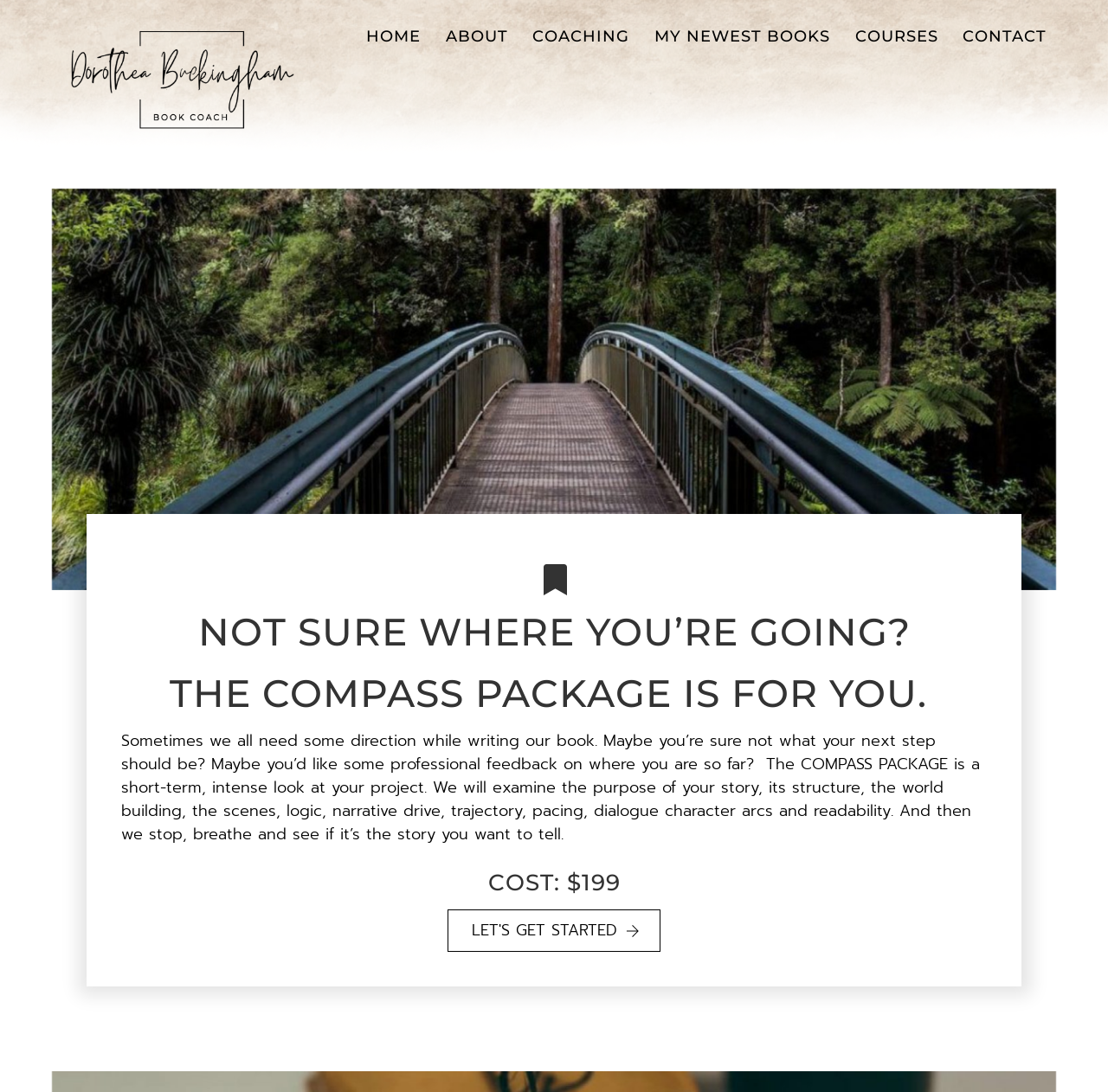What is the name of the link to start the COMPASS PACKAGE?
Provide a thorough and detailed answer to the question.

The name of the link to start the COMPASS PACKAGE can be found at the bottom of the webpage, which is 'LET'S GET STARTED', and is a call-to-action to begin the package.